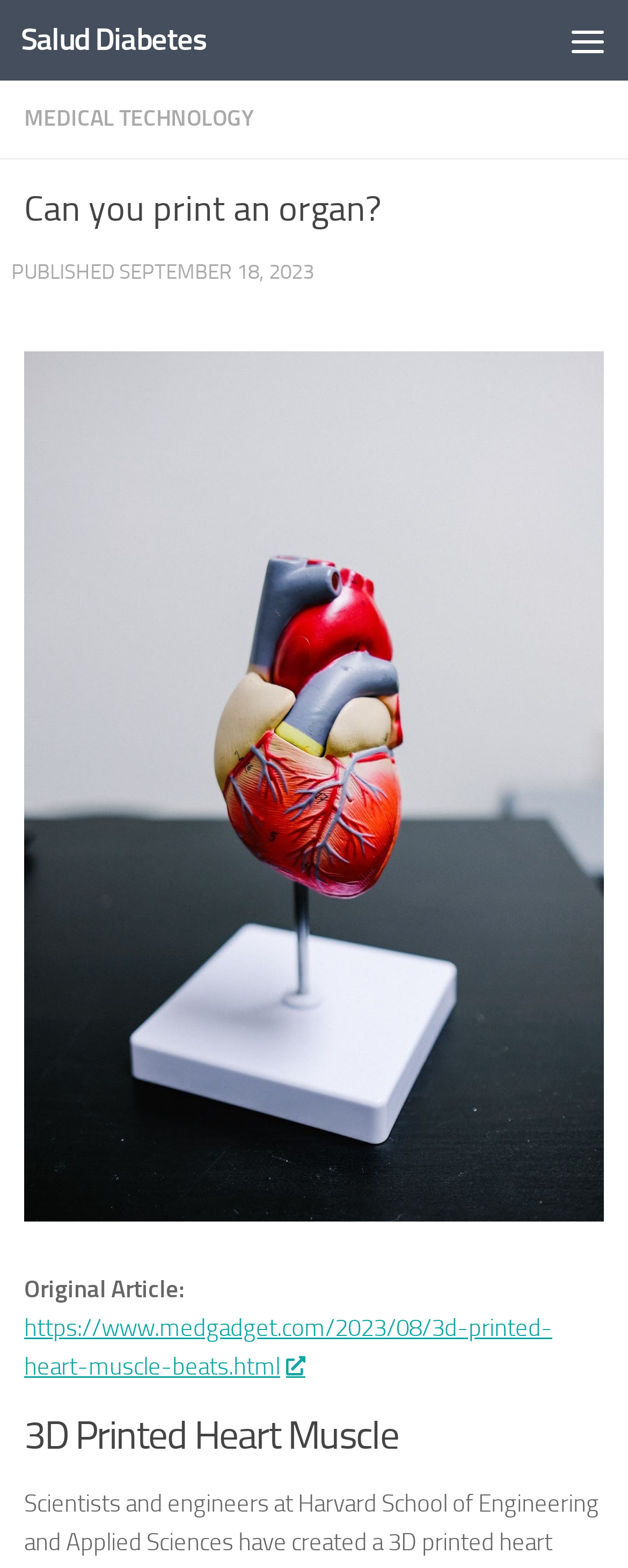Describe all visible elements and their arrangement on the webpage.

The webpage appears to be an article about 3D printed heart muscle, with a focus on medical technology. At the top left of the page, there is a link to "Skip to content" and a link to the website's title, "Salud Diabetes". On the top right, there is a button labeled "Menu" that is not expanded.

Below the top section, there is a main content area with a heading that reads "Can you print an organ?". This is followed by a timestamp indicating the article was published on September 18, 2023. 

The main article title, "3D Printed Heart Muscle", is located below the timestamp. Above the article title, there is a text that says "Original Article:" followed by a link to the original article on medgadget.com. The article title is the main focus of the page, taking up a significant portion of the content area.

There are no images on the page. The overall structure of the page is simple, with a clear hierarchy of headings and links.